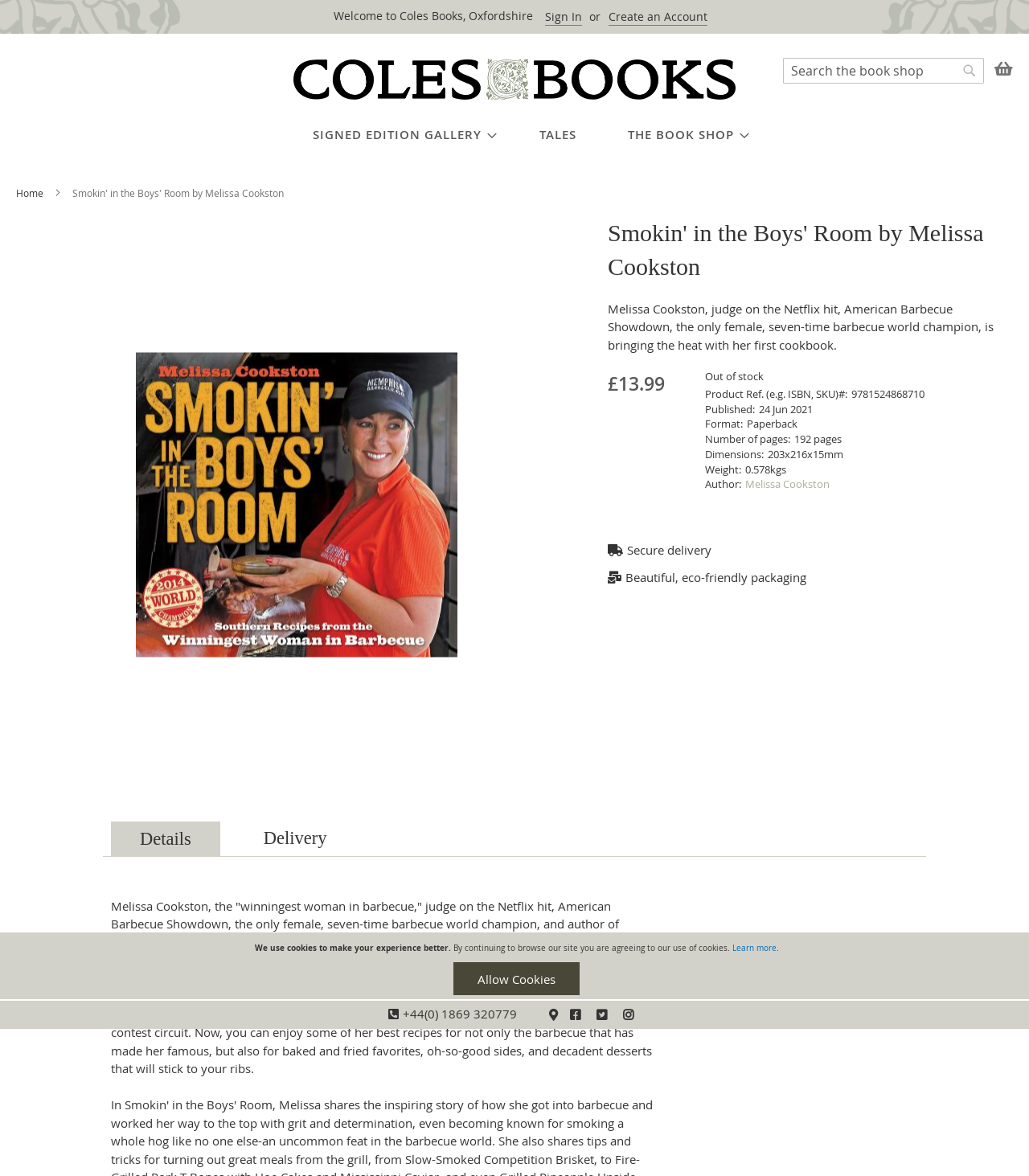Analyze the image and provide a detailed answer to the question: Is the book in stock?

I found the answer by looking at the element with the text 'Availability' and then finding the element with the text 'Out of stock' which indicates that the book is not in stock.